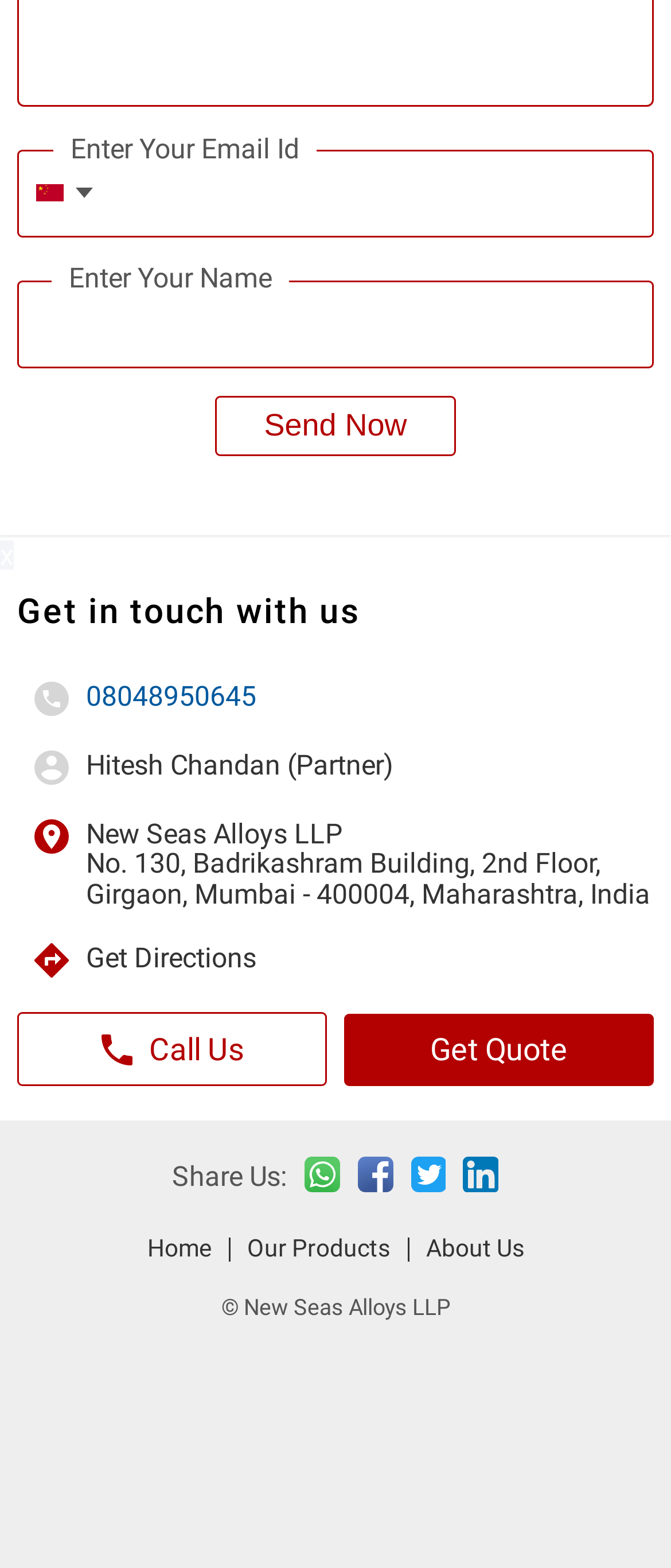Pinpoint the bounding box coordinates of the clickable area needed to execute the instruction: "Get in touch with us". The coordinates should be specified as four float numbers between 0 and 1, i.e., [left, top, right, bottom].

[0.051, 0.44, 0.103, 0.461]